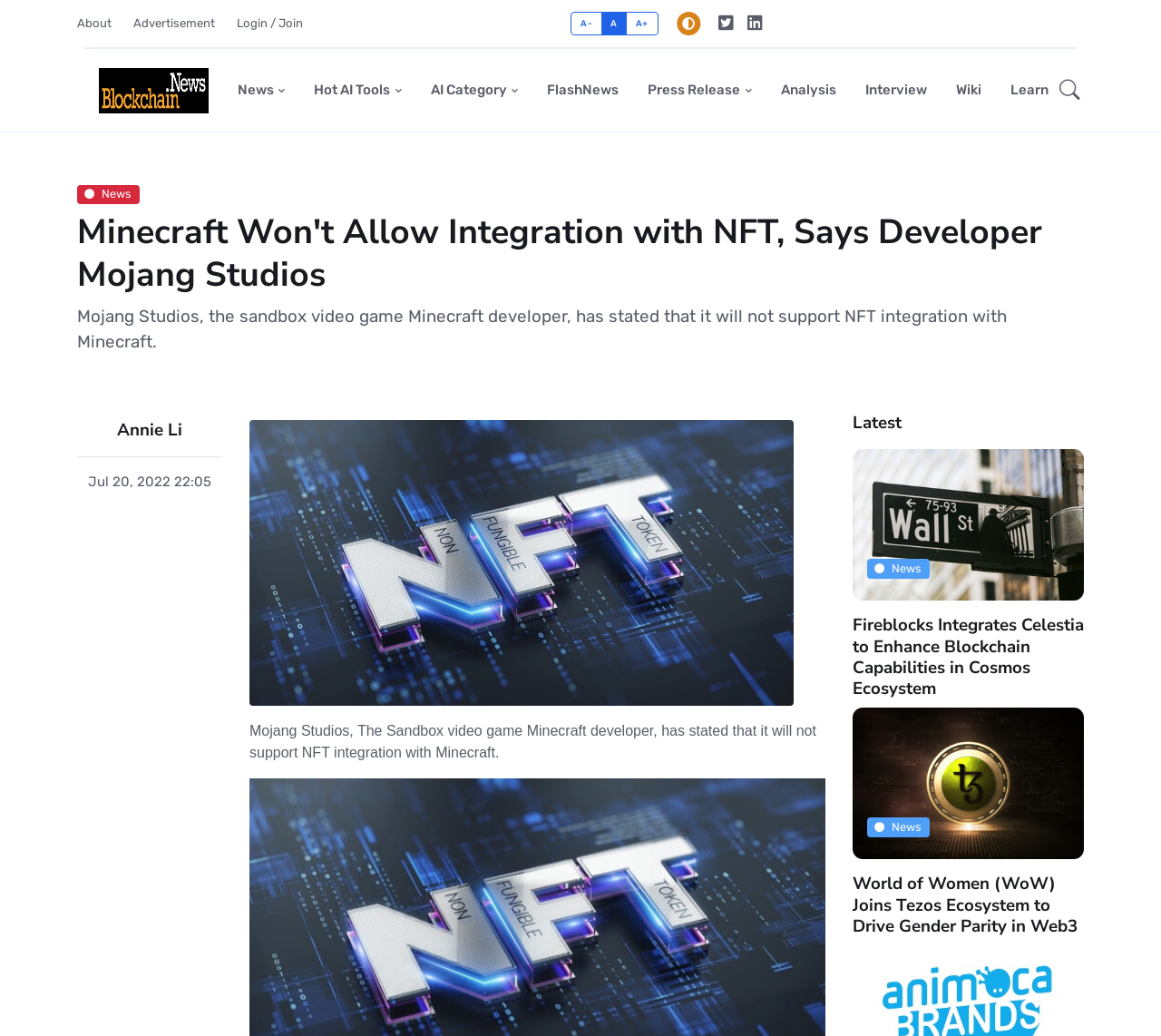Pinpoint the bounding box coordinates of the area that should be clicked to complete the following instruction: "Click the 'Login / Join' button". The coordinates must be given as four float numbers between 0 and 1, i.e., [left, top, right, bottom].

[0.195, 0.011, 0.27, 0.035]